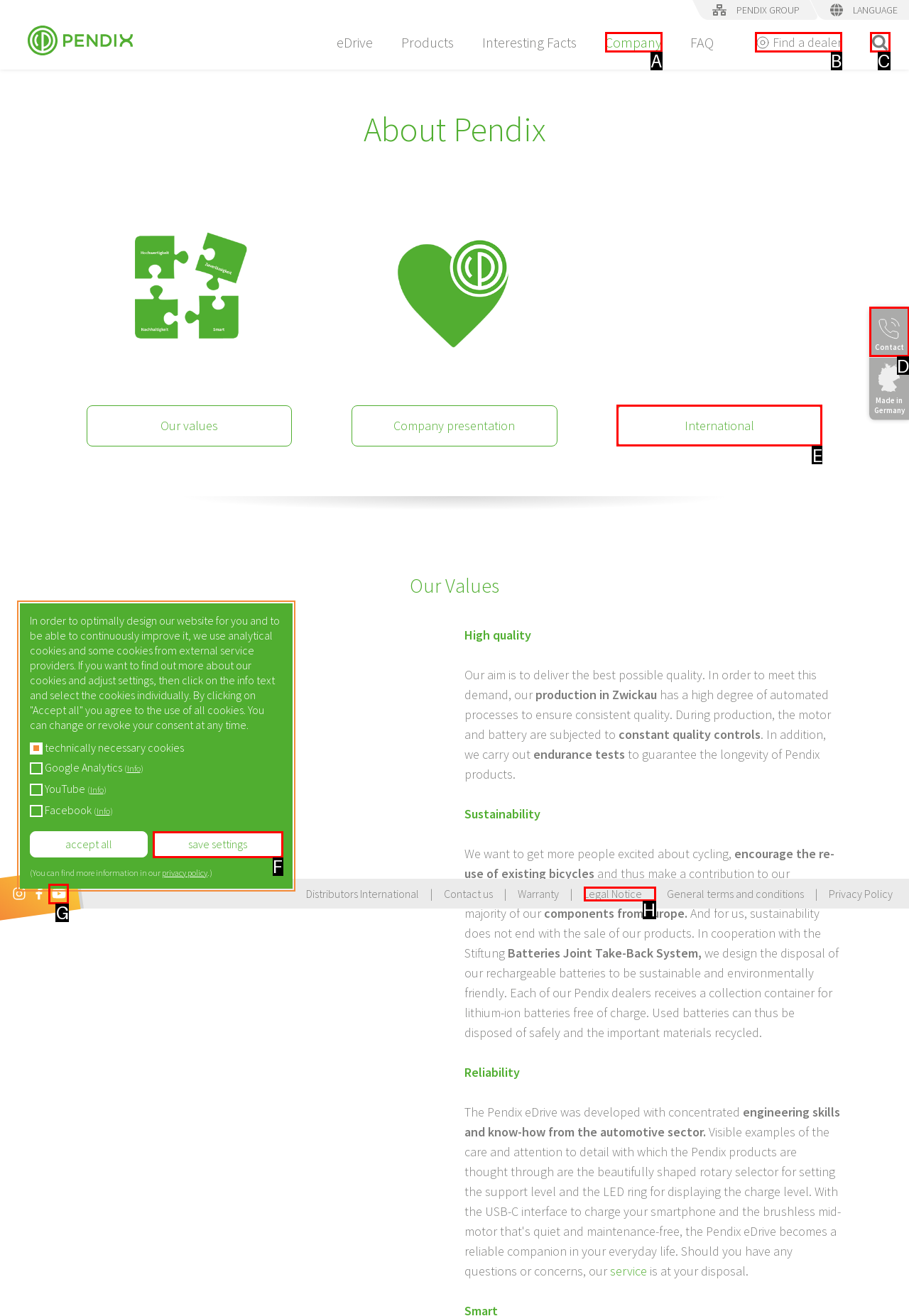Given the description: Find a dealer, identify the matching option. Answer with the corresponding letter.

B